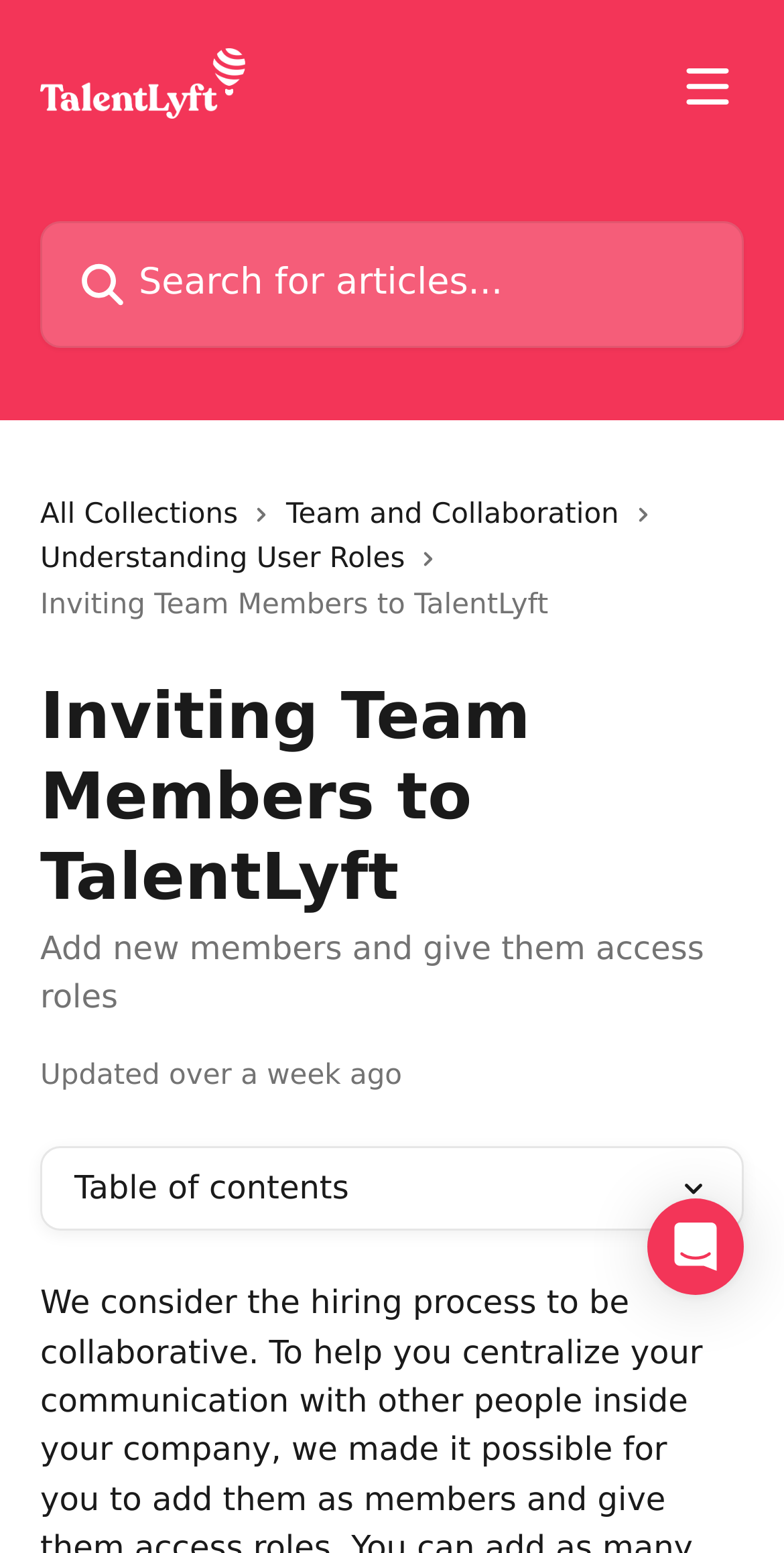What is the function of the textbox in the header section?
Look at the screenshot and respond with one word or a short phrase.

Search for articles